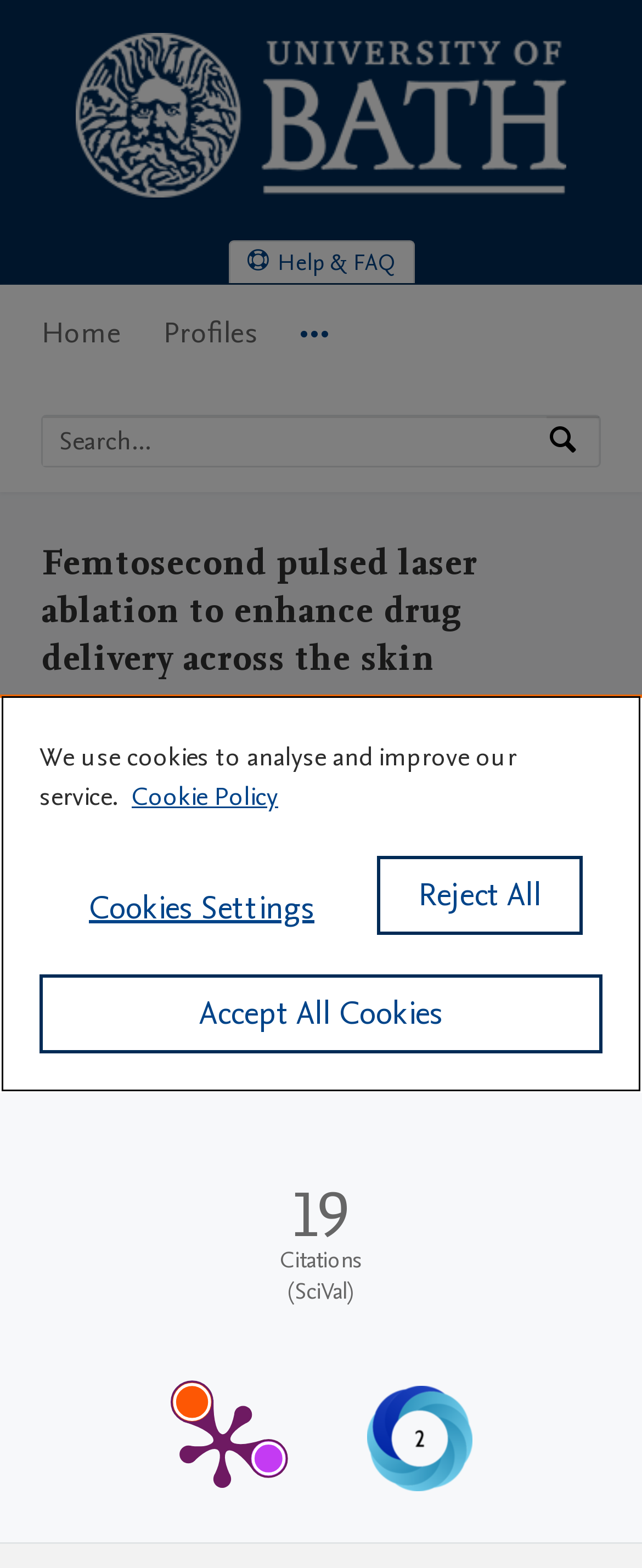Extract the main heading text from the webpage.

Femtosecond pulsed laser ablation to enhance drug delivery across the skin